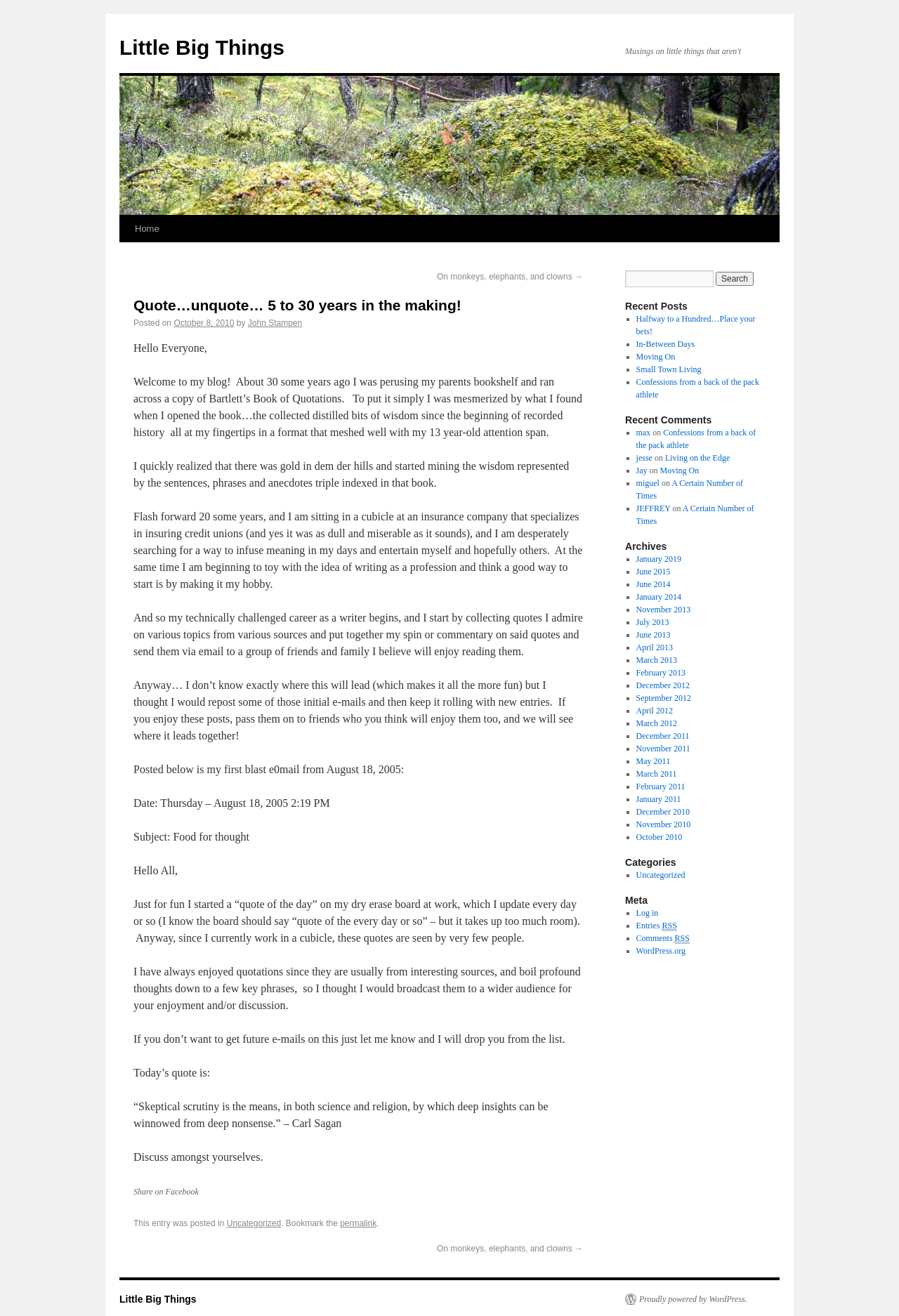Answer with a single word or phrase: 
What is the topic of the first quote?

Skeptical scrutiny